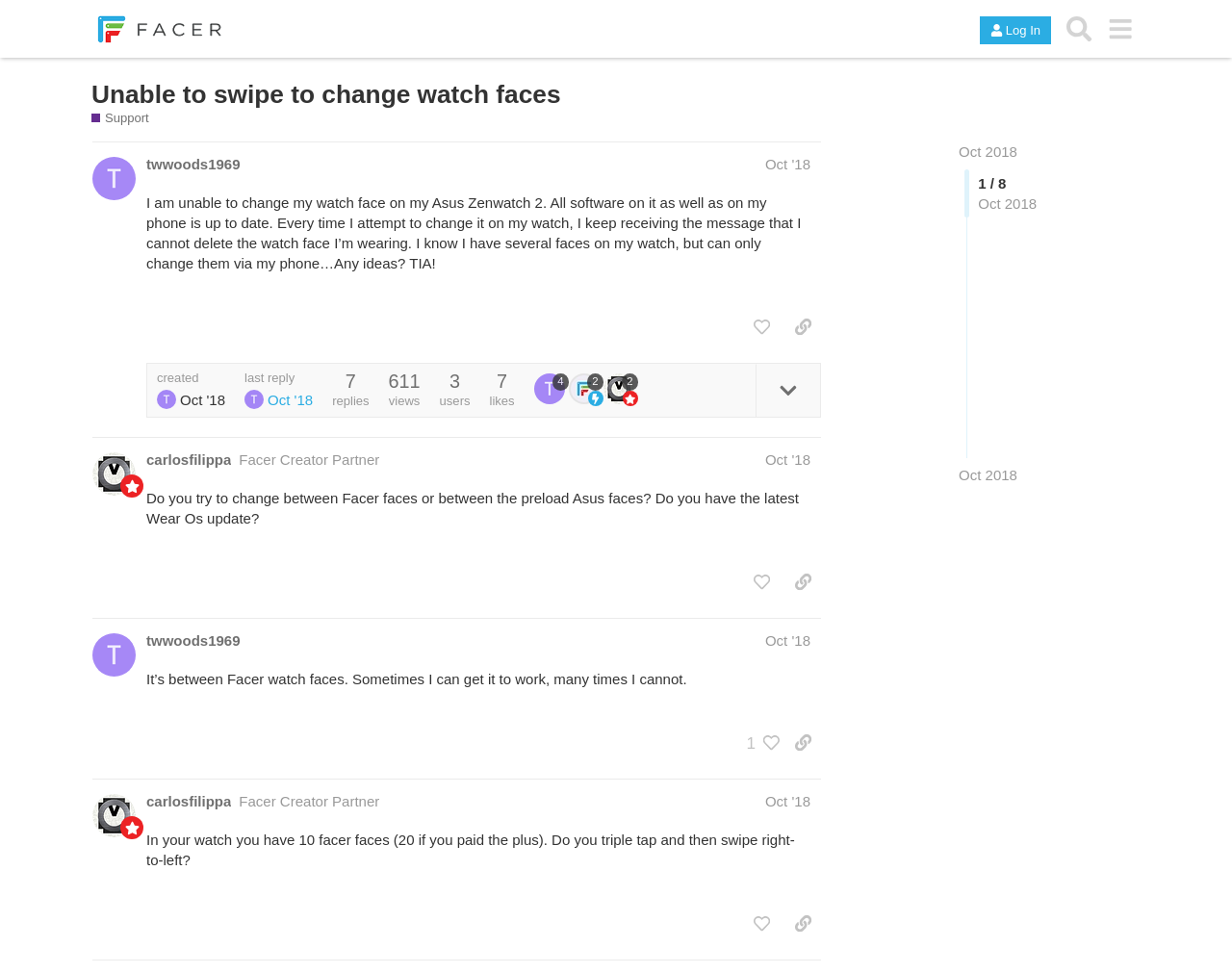Show me the bounding box coordinates of the clickable region to achieve the task as per the instruction: "Search for topics in the forum".

[0.859, 0.009, 0.892, 0.051]